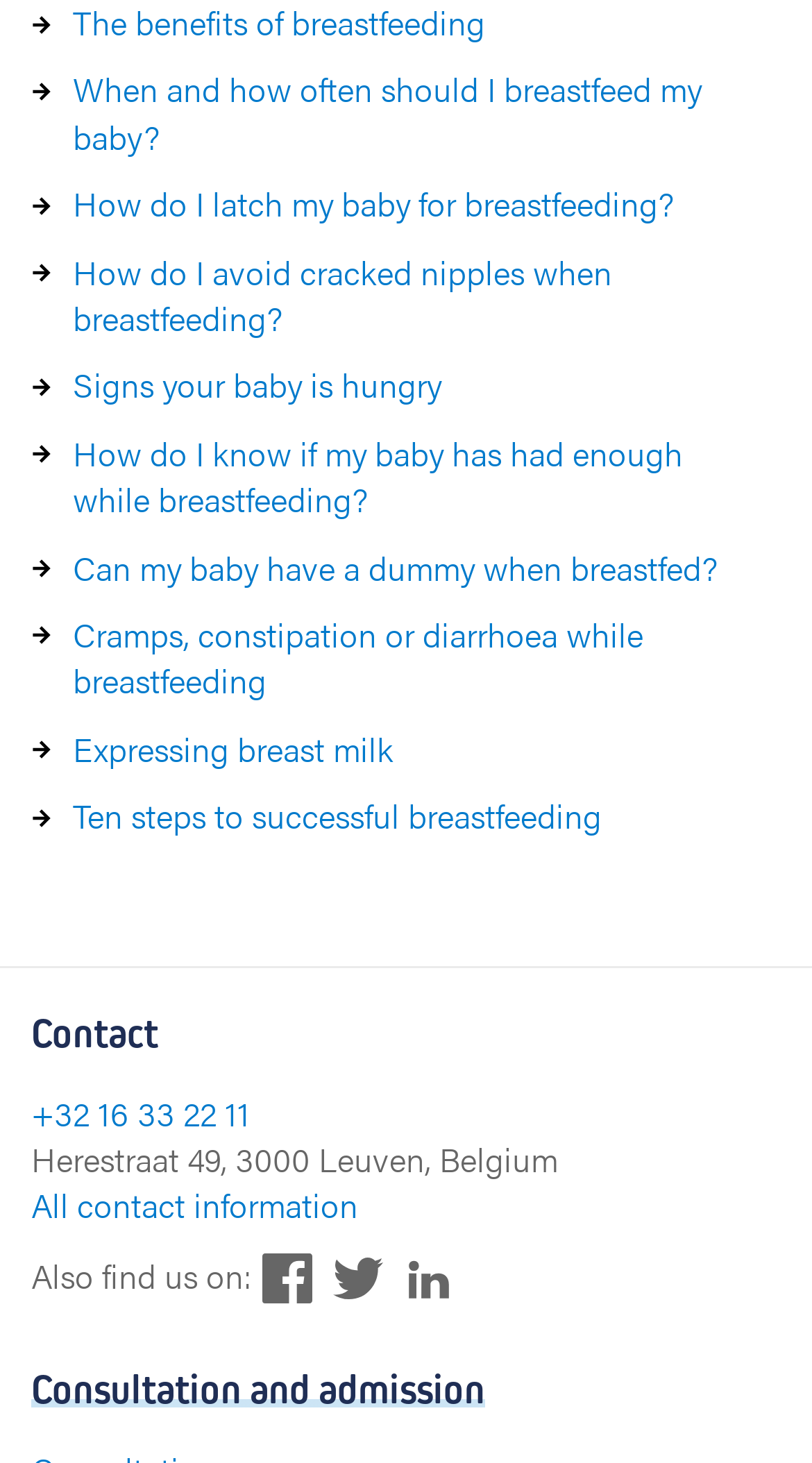Provide the bounding box coordinates of the UI element this sentence describes: "Expressing breast milk".

[0.09, 0.495, 0.485, 0.528]